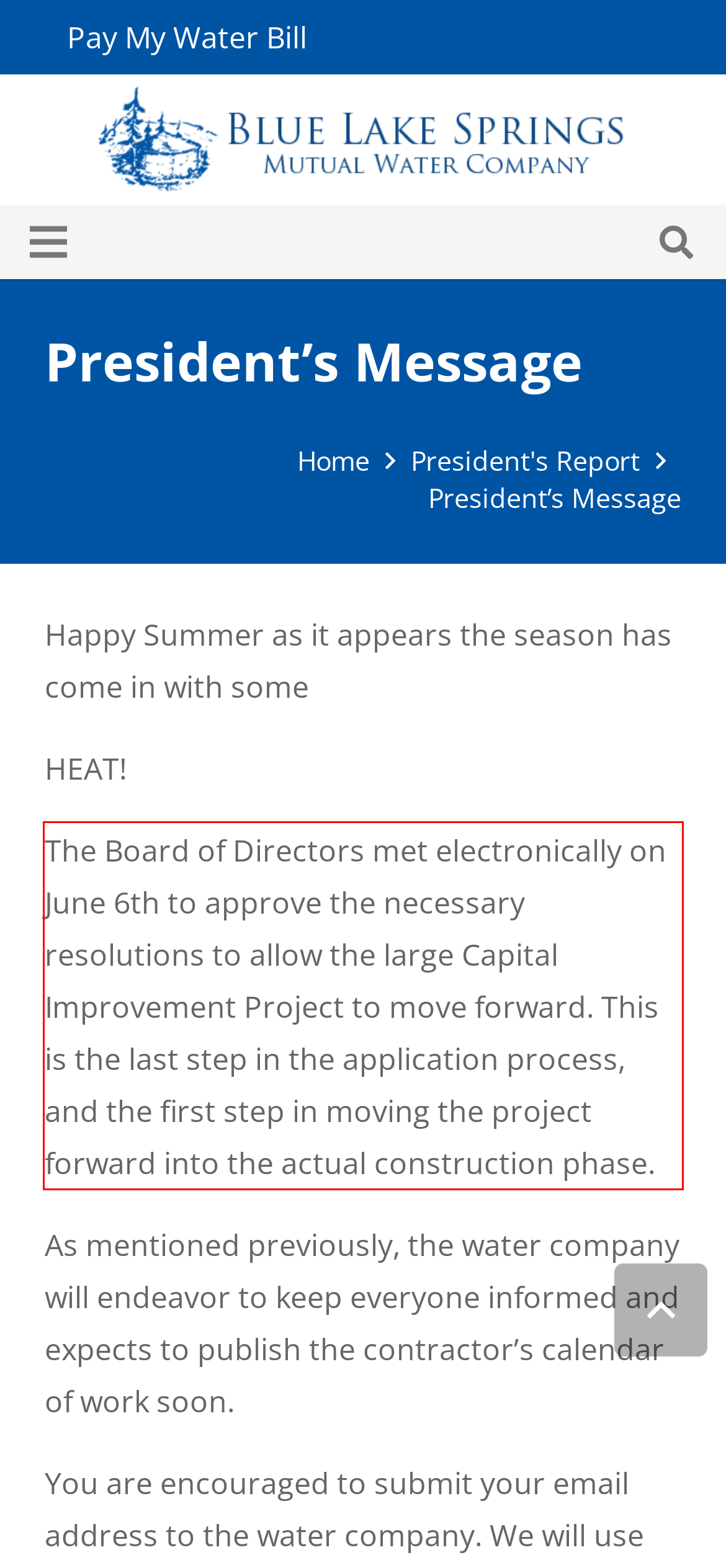Analyze the red bounding box in the provided webpage screenshot and generate the text content contained within.

The Board of Directors met electronically on June 6th to approve the necessary resolutions to allow the large Capital Improvement Project to move forward. This is the last step in the application process, and the first step in moving the project forward into the actual construction phase.